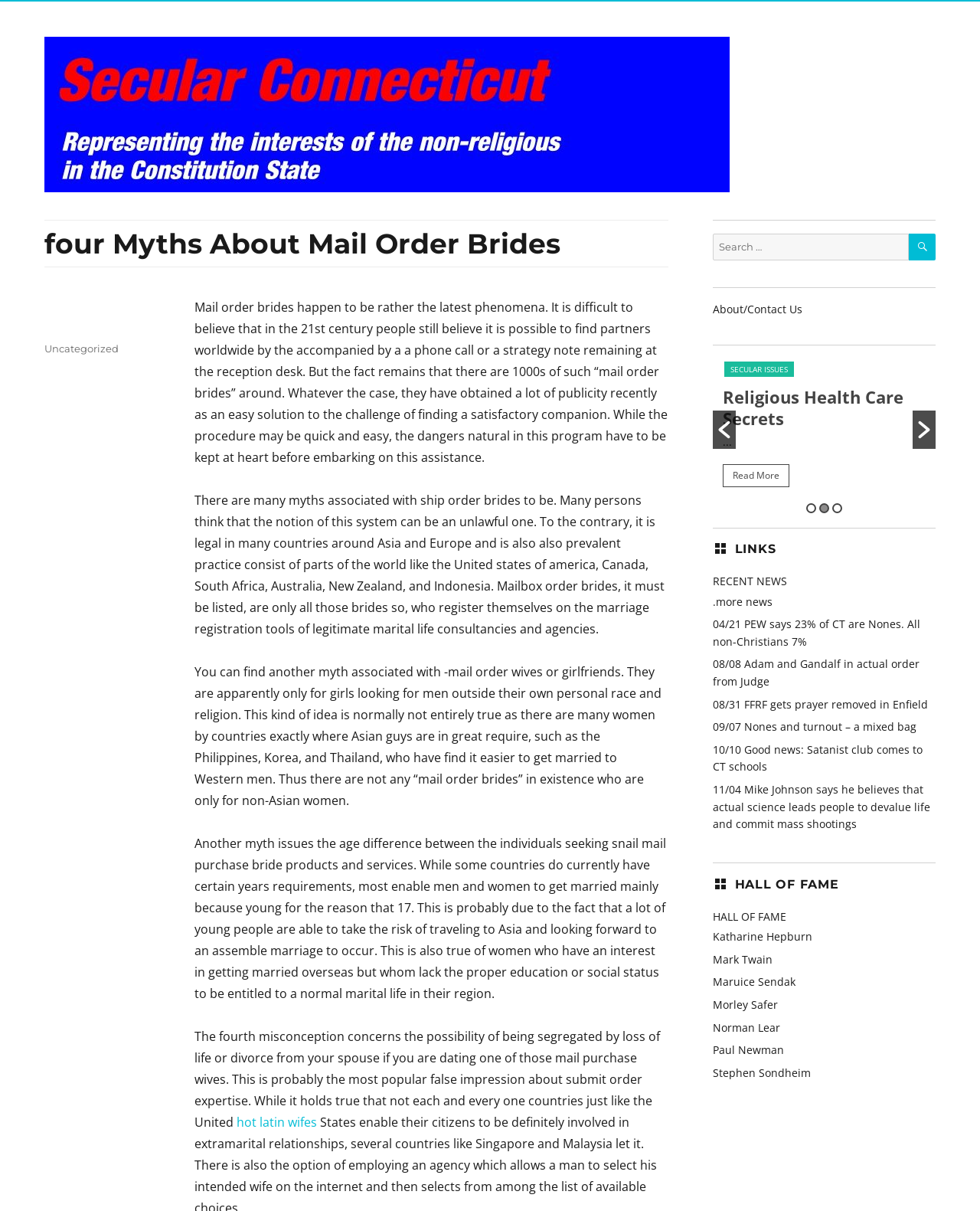Reply to the question below using a single word or brief phrase:
What is the category of the article?

Uncategorized